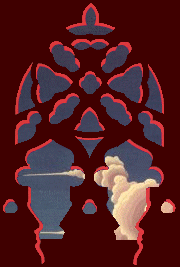What artistic themes does the image evoke?
Answer the question with a single word or phrase derived from the image.

Creativity, innovation, cultural artistry